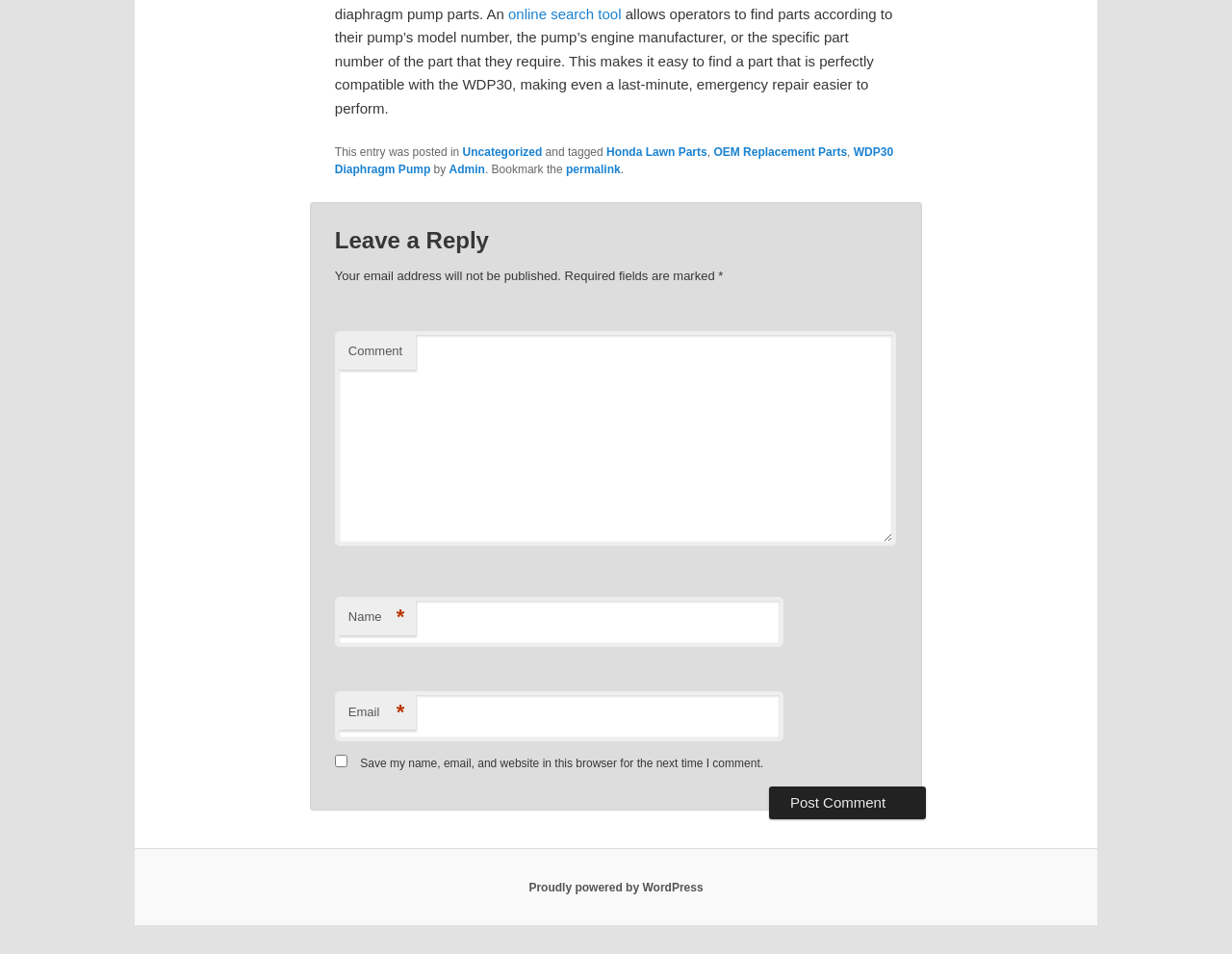Provide a short, one-word or phrase answer to the question below:
What is required to post a comment?

Name, Email, Comment